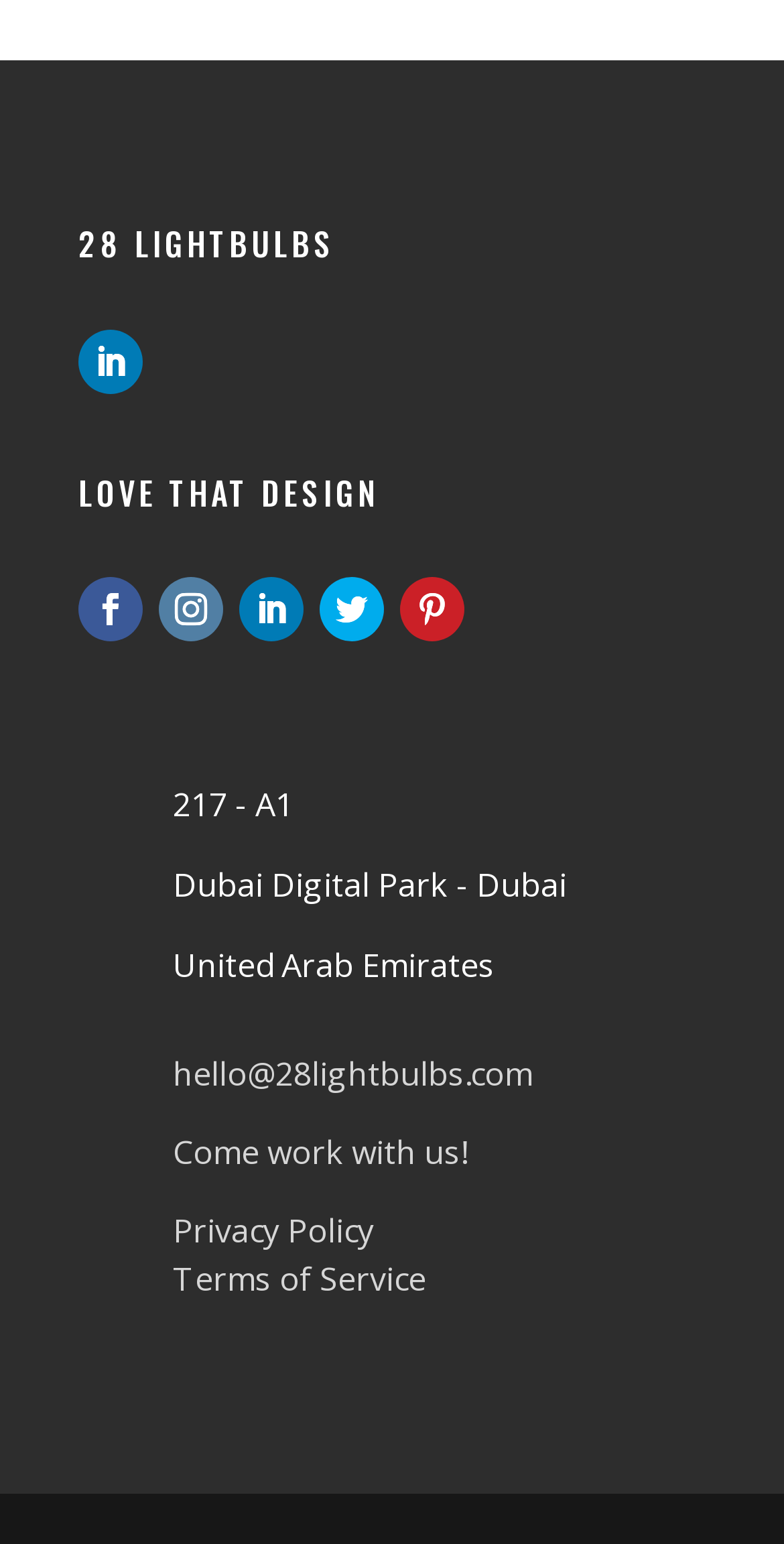Identify the bounding box coordinates for the UI element described as: "Come work with us!".

[0.221, 0.732, 0.595, 0.761]